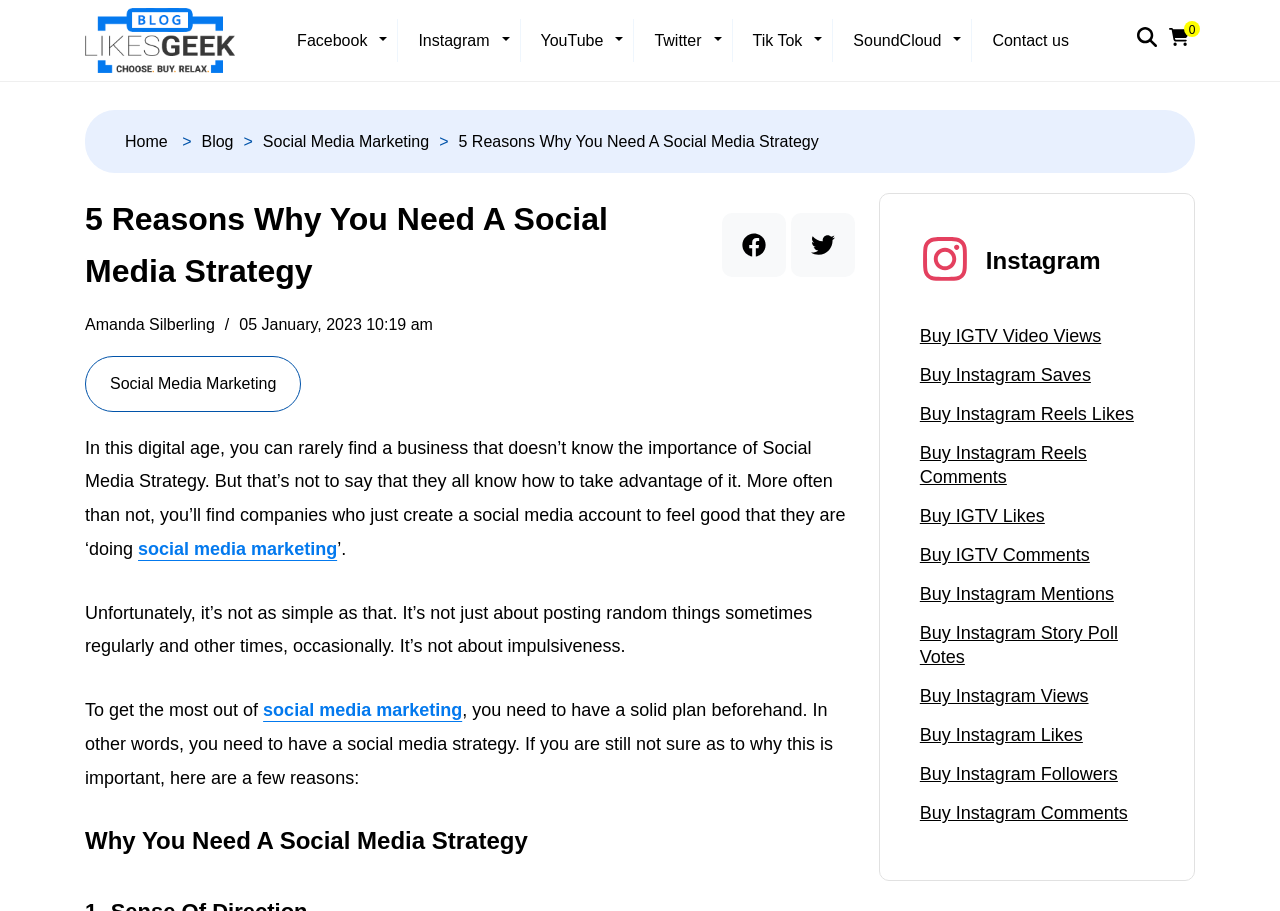Identify and extract the main heading of the webpage.

5 Reasons Why You Need A Social Media Strategy